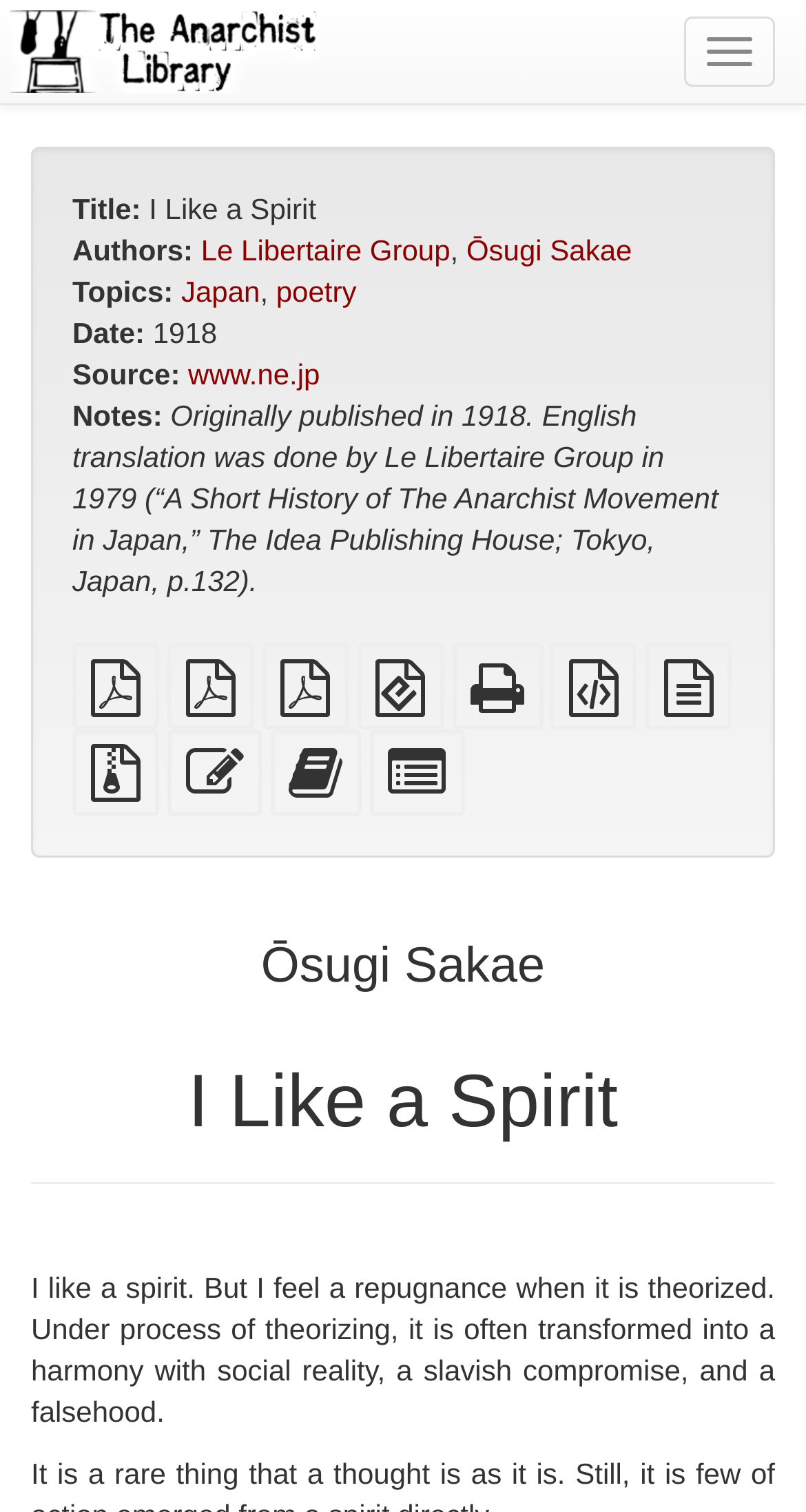Determine the bounding box coordinates of the element's region needed to click to follow the instruction: "Visit The Anarchist Library". Provide these coordinates as four float numbers between 0 and 1, formatted as [left, top, right, bottom].

[0.0, 0.021, 0.41, 0.043]